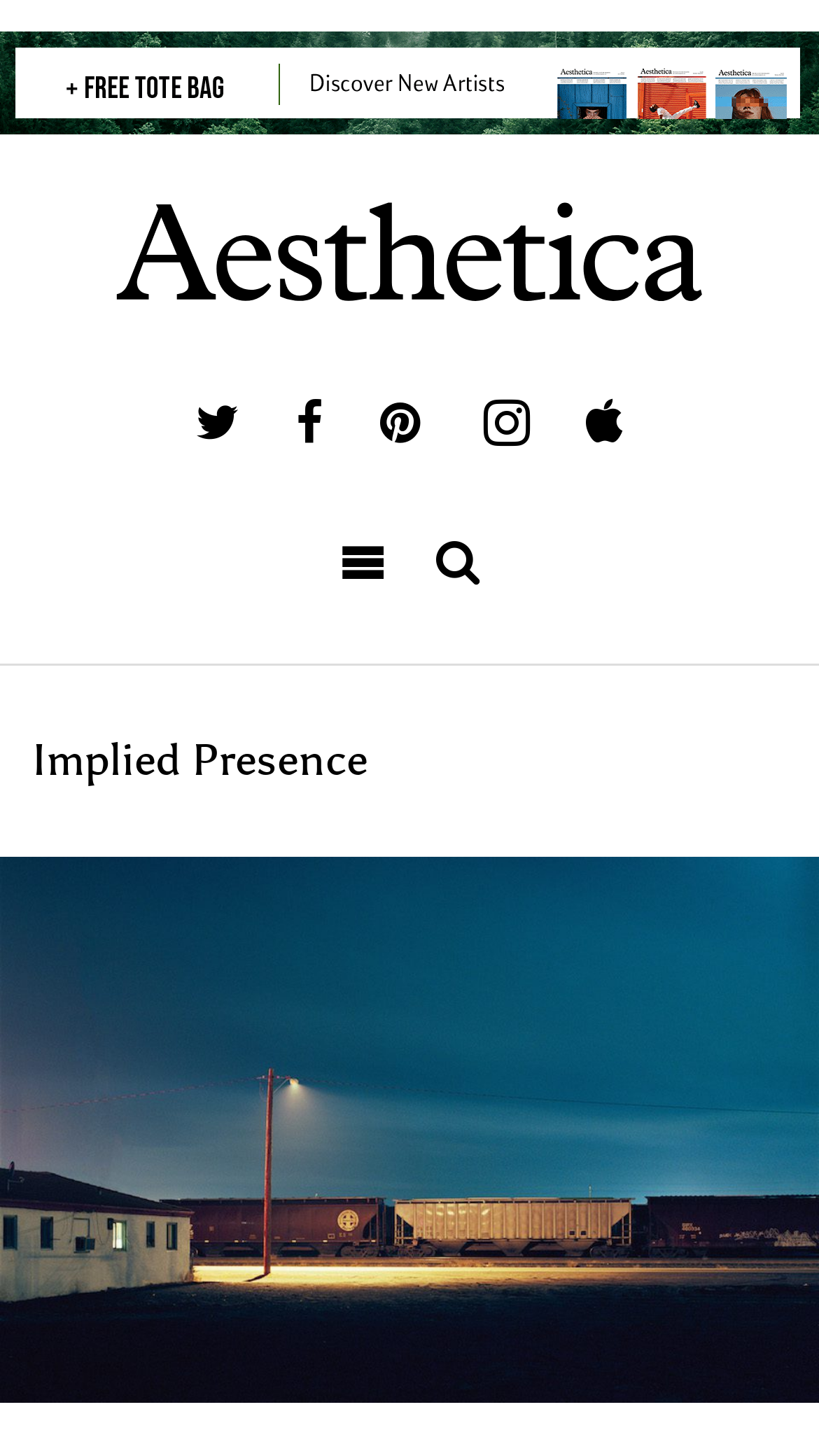What is the subtitle of the article?
Refer to the image and give a detailed answer to the question.

The subtitle of the article can be found in the heading element with the text 'Implied Presence', which is located below the main heading 'Aesthetica'.